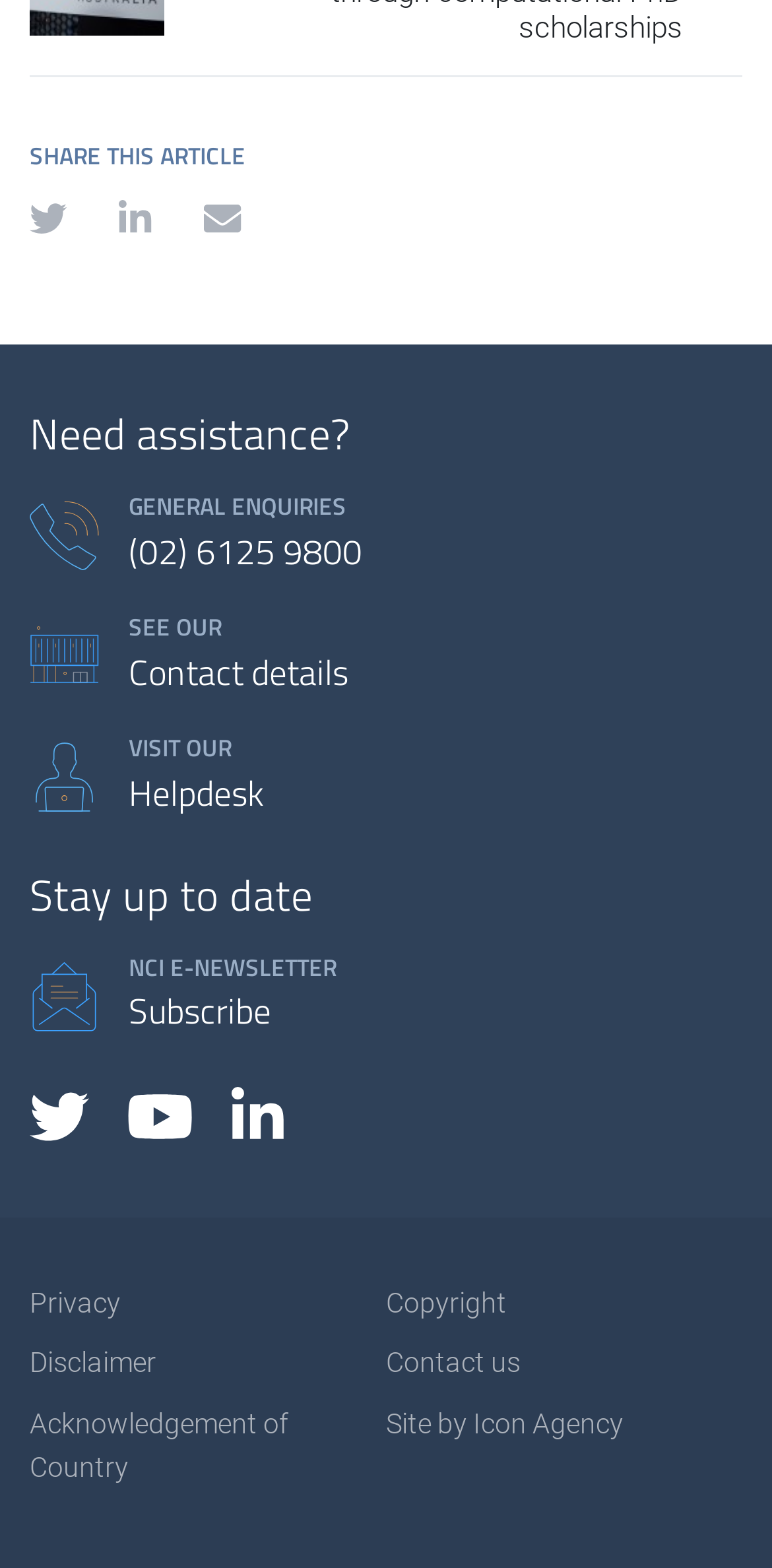Select the bounding box coordinates of the element I need to click to carry out the following instruction: "Visit the helpdesk".

[0.038, 0.467, 0.962, 0.523]